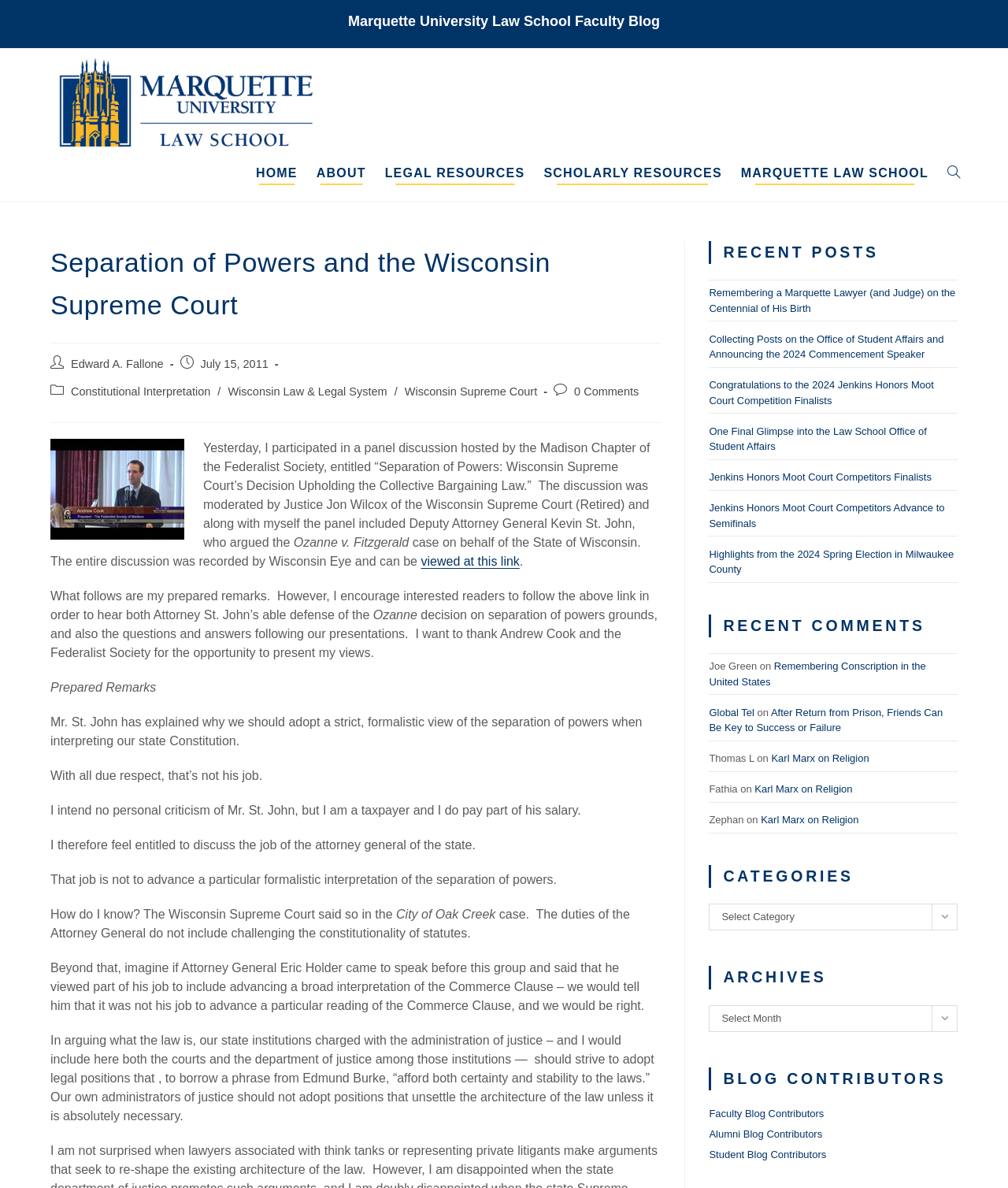Find the bounding box coordinates of the area to click in order to follow the instruction: "View post comments".

[0.548, 0.323, 0.602, 0.347]